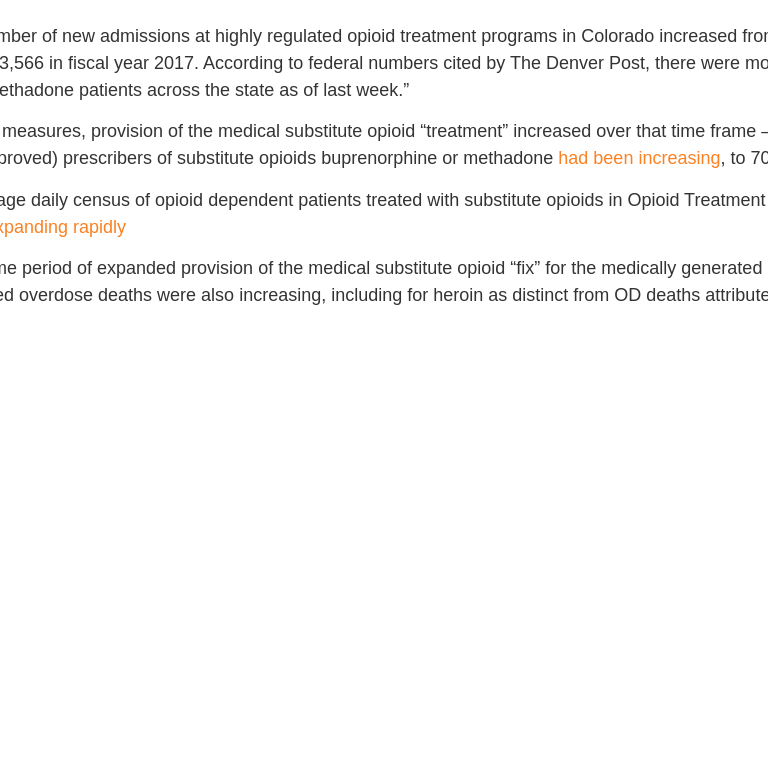What are the substitute opioids mentioned in the caption?
Respond to the question with a single word or phrase according to the image.

buprenorphine and methadone